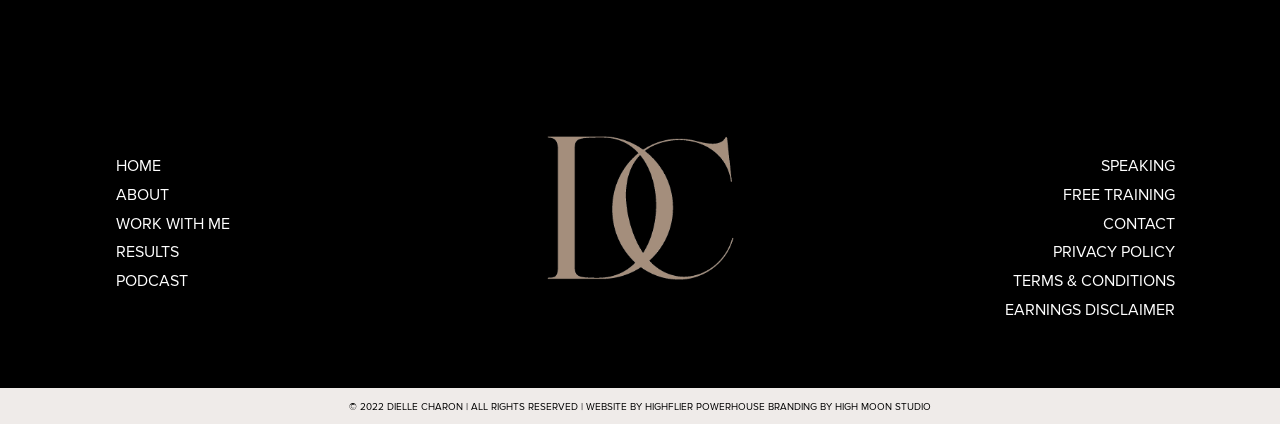Provide the bounding box coordinates for the specified HTML element described in this description: "FREE TRAINING". The coordinates should be four float numbers ranging from 0 to 1, in the format [left, top, right, bottom].

[0.83, 0.436, 0.918, 0.483]